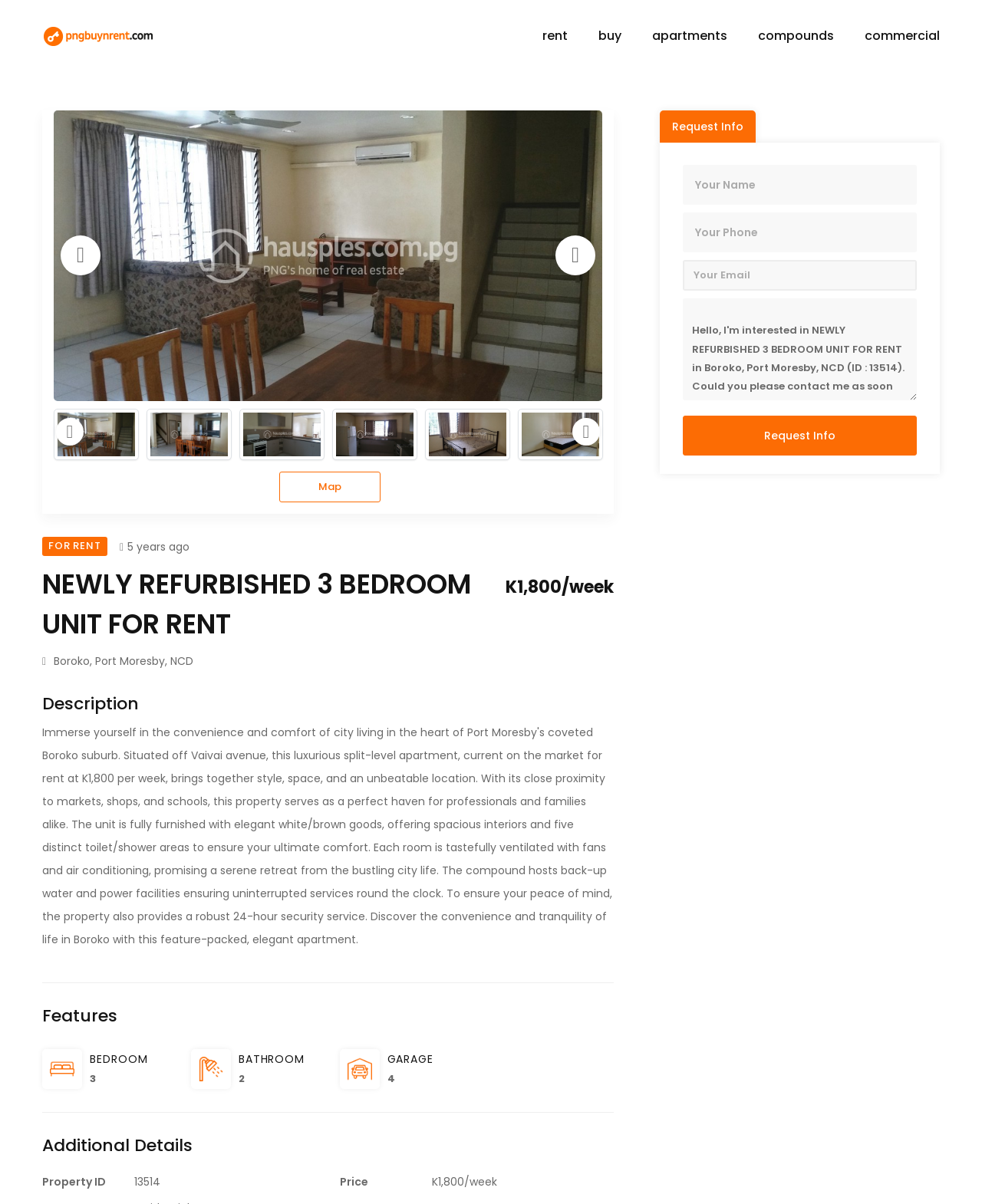Identify the bounding box for the described UI element: "Rent".

[0.552, 0.022, 0.578, 0.038]